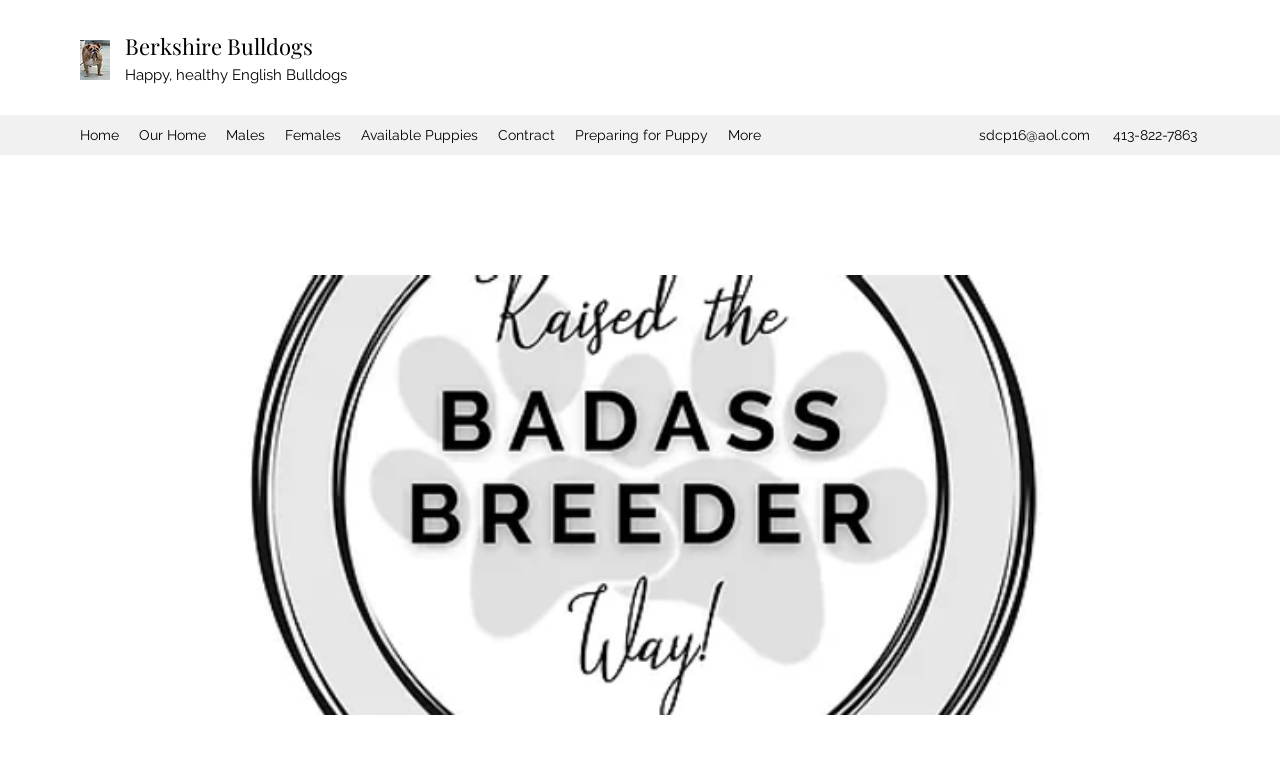Identify the bounding box coordinates of the clickable region to carry out the given instruction: "Call the phone number".

[0.87, 0.166, 0.935, 0.187]